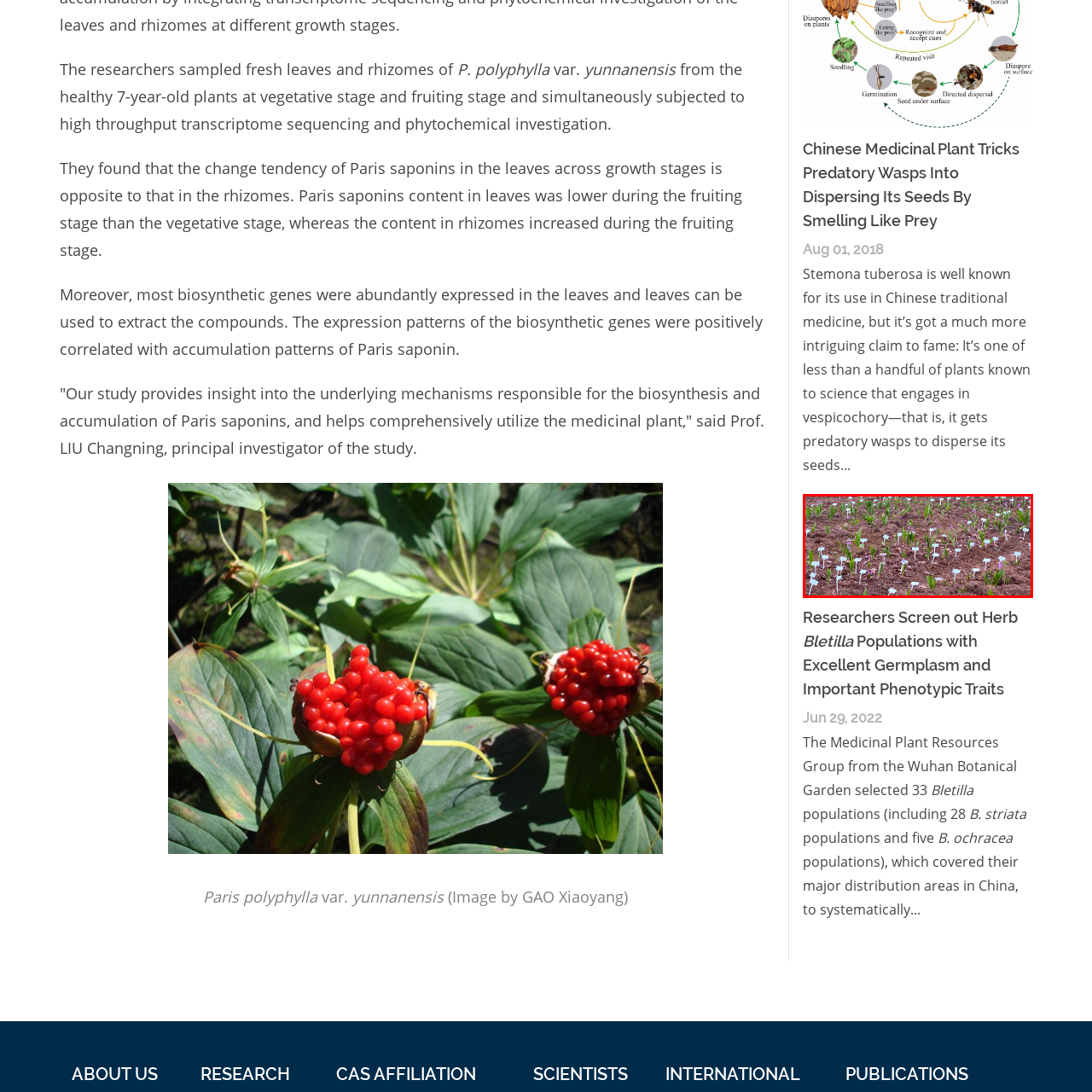Focus on the image outlined in red and offer a detailed answer to the question below, relying on the visual elements in the image:
Where is the research likely taking place?

The setting of the image, characterized by rich brown soil and green foliage, suggests a controlled environment, which is typical of a botanical garden or research facility, where the research on the medicinal plant resources is likely being conducted.